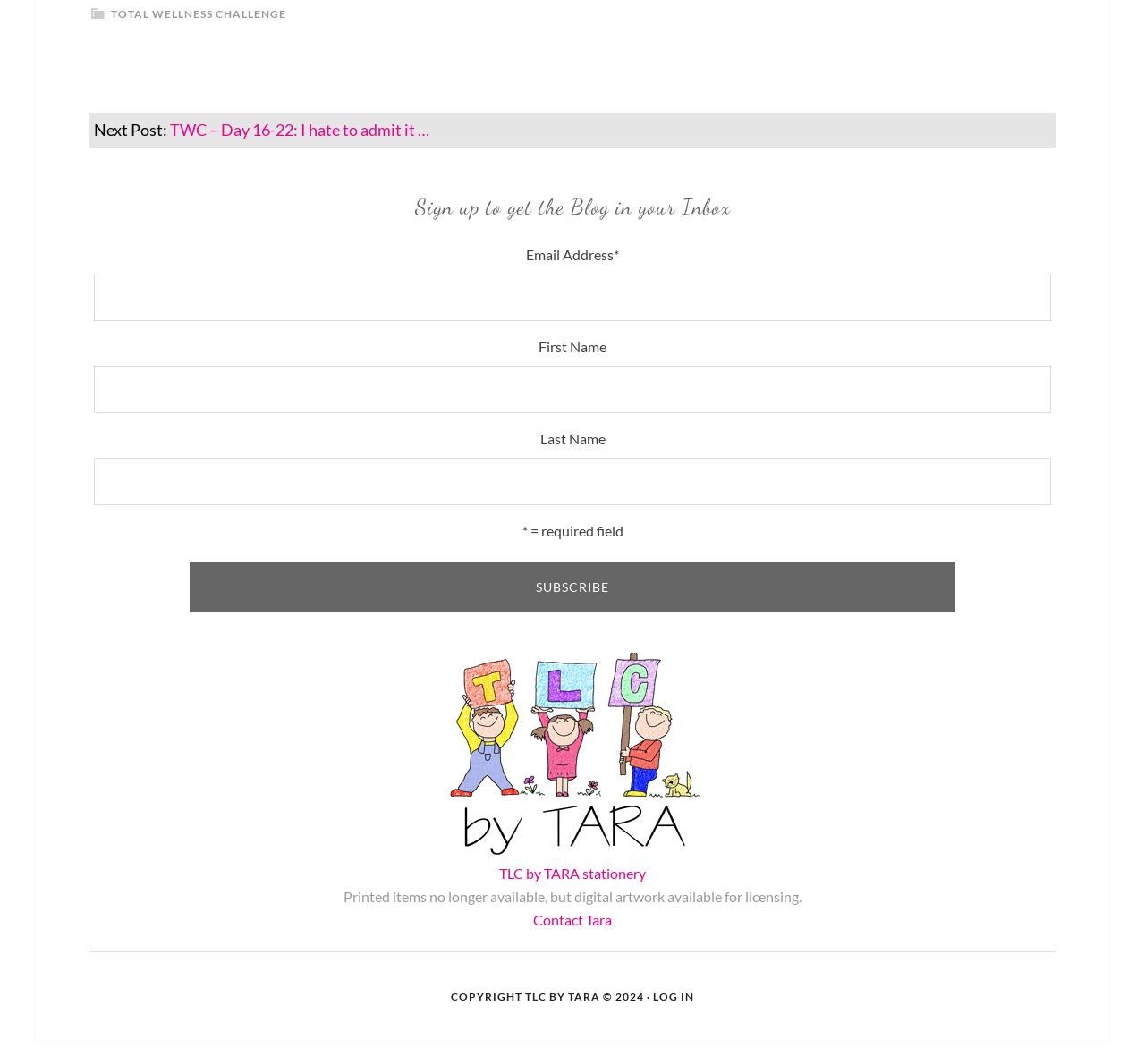Please find the bounding box coordinates of the section that needs to be clicked to achieve this instruction: "View next post".

[0.148, 0.112, 0.375, 0.131]